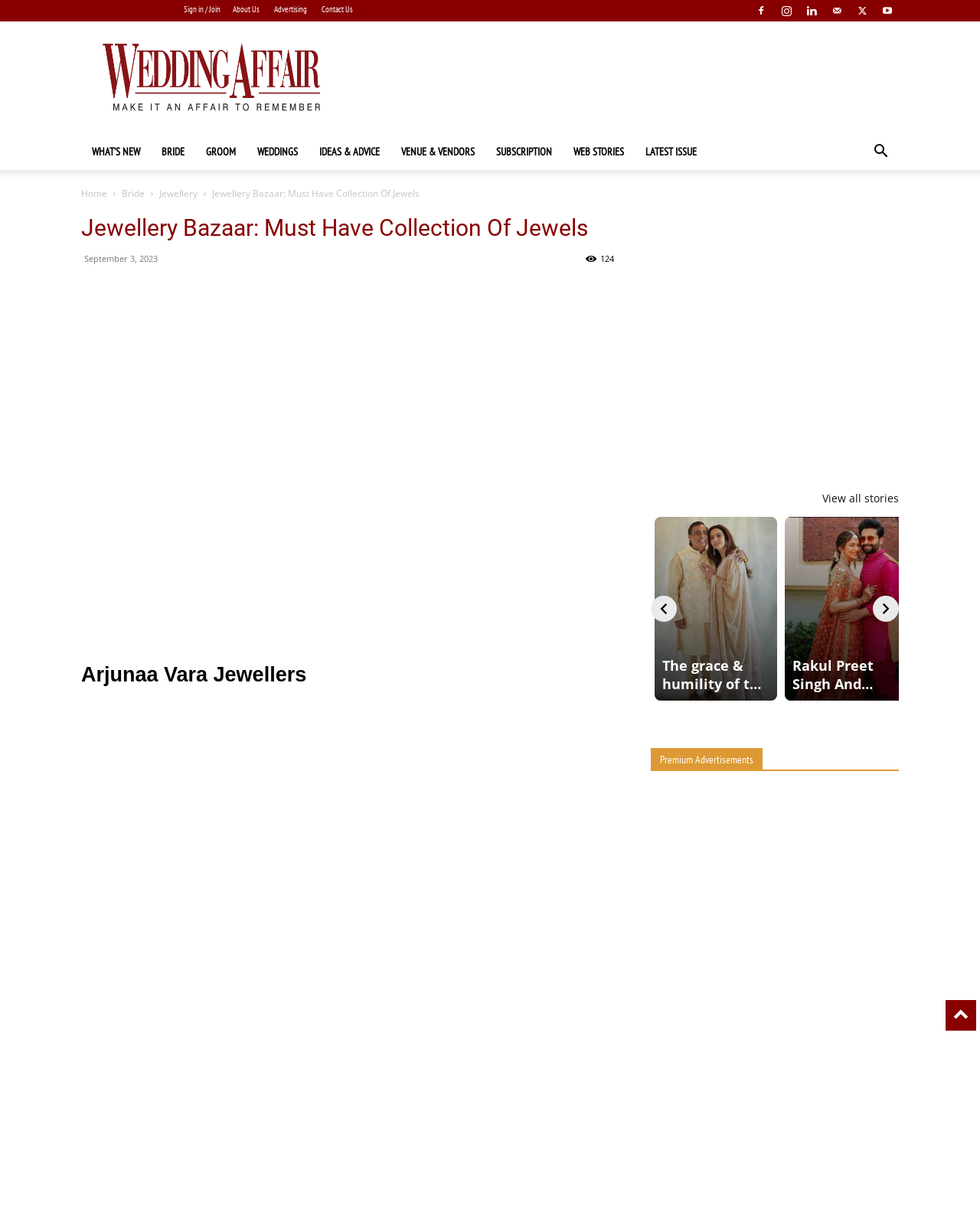Provide the bounding box coordinates for the UI element described in this sentence: "Sign in / Join". The coordinates should be four float values between 0 and 1, i.e., [left, top, right, bottom].

[0.188, 0.003, 0.225, 0.012]